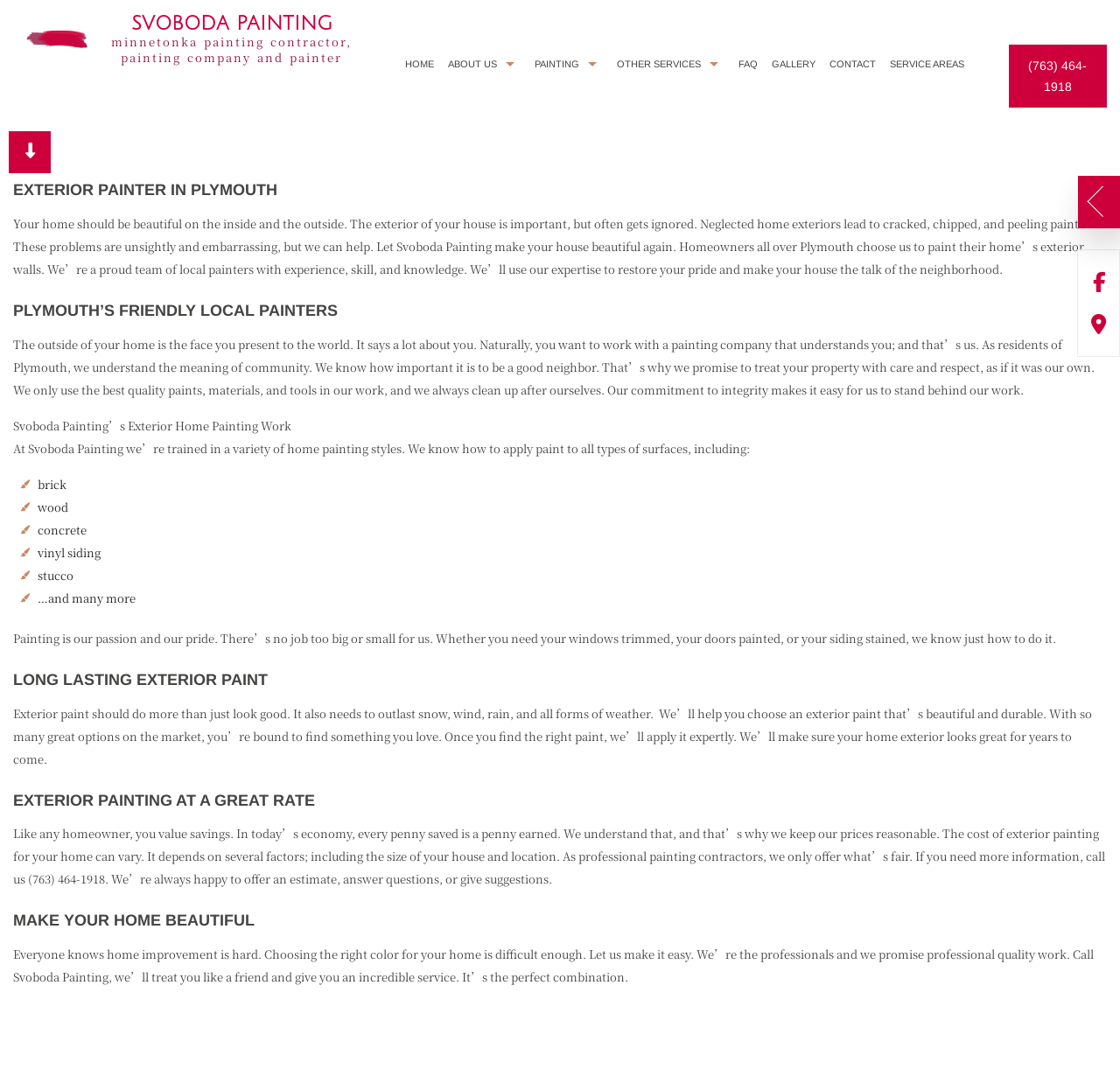Determine the bounding box coordinates for the clickable element to execute this instruction: "Check the 'FAQ' page". Provide the coordinates as four float numbers between 0 and 1, i.e., [left, top, right, bottom].

[0.653, 0.041, 0.683, 0.077]